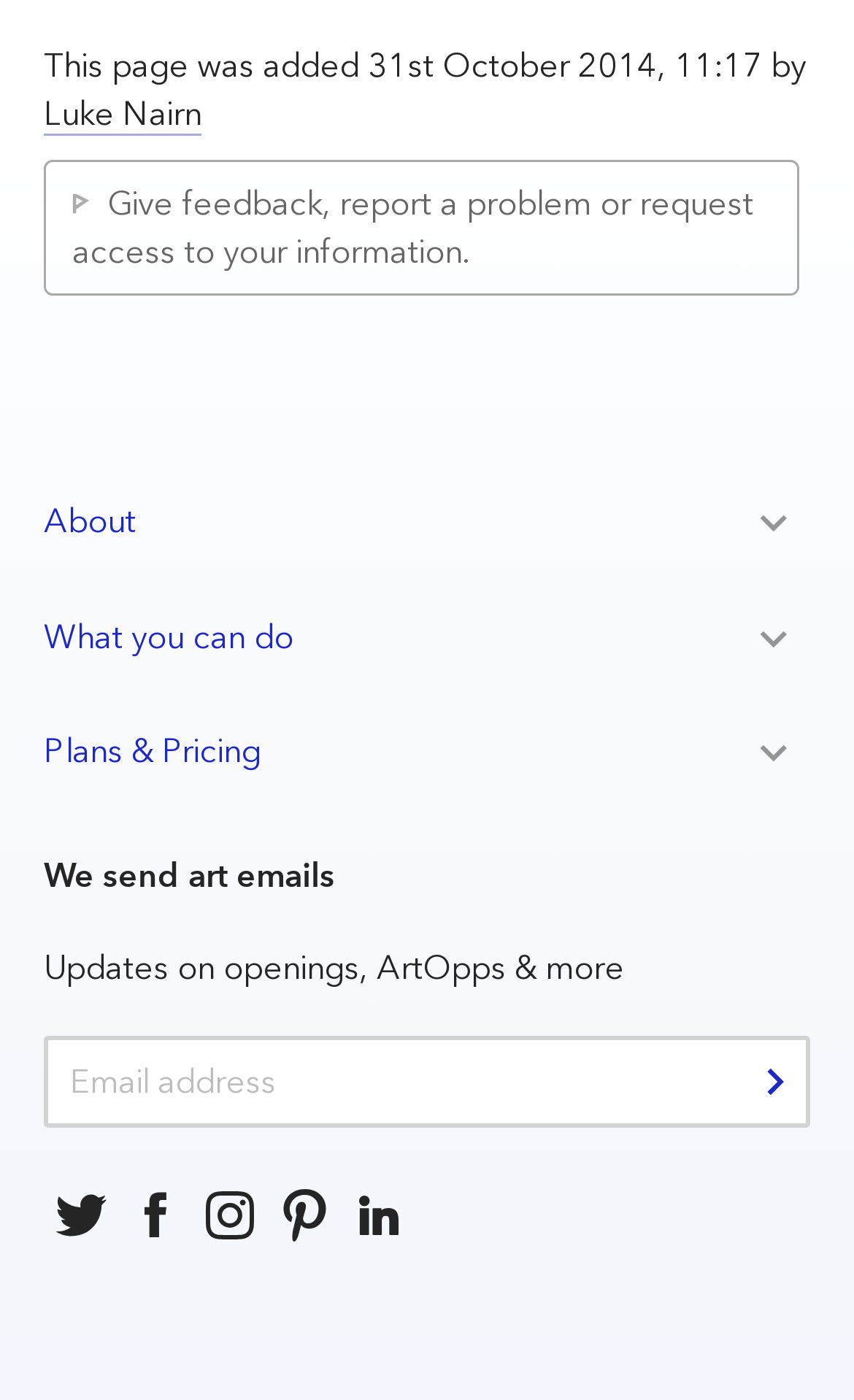What type of content is sent via email?
Make sure to answer the question with a detailed and comprehensive explanation.

The static text 'We send art emails' and 'Updates on openings, ArtOpps & more' suggest that the emails sent are related to art updates, including openings and ArtOpps.